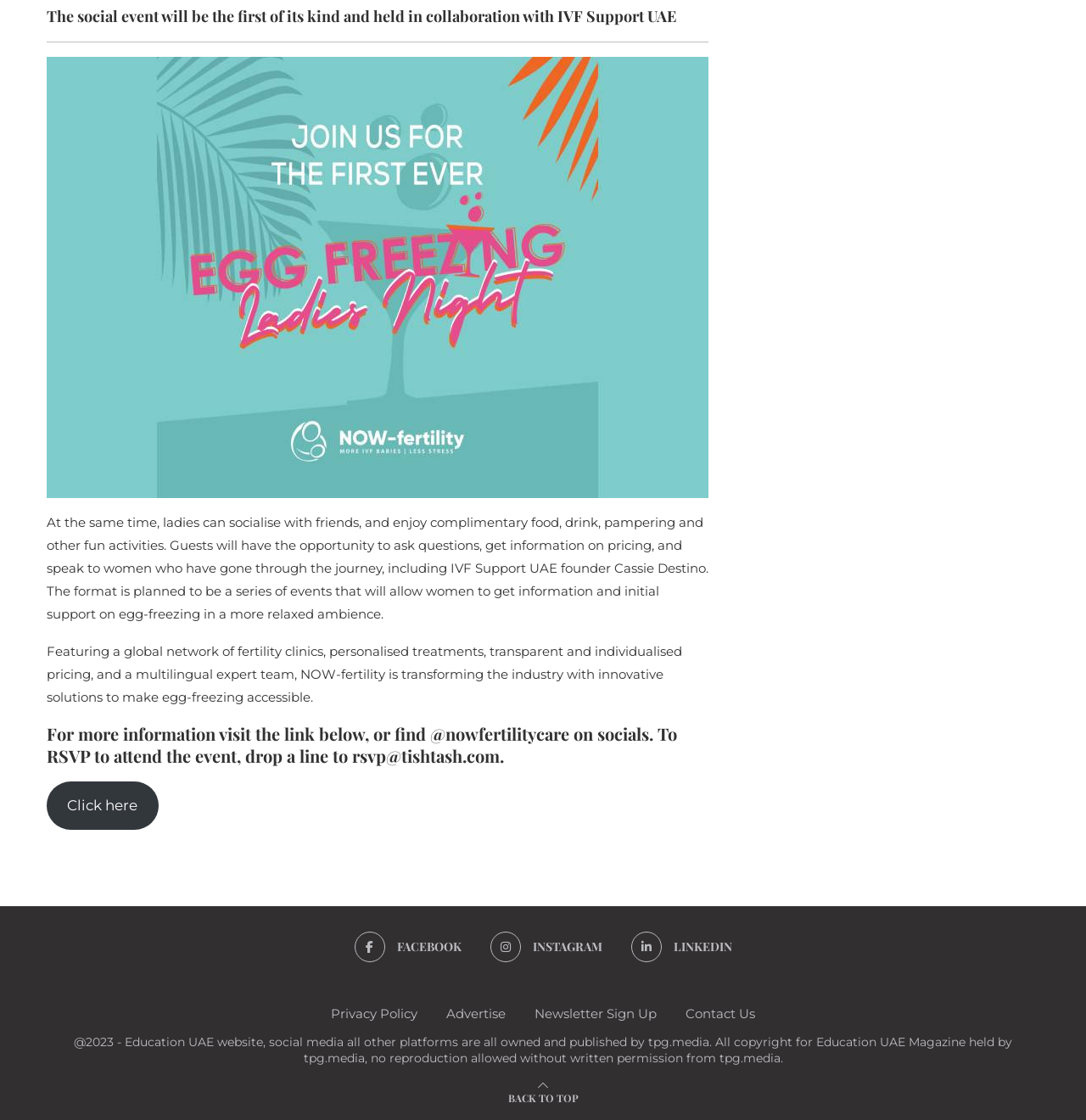Identify the bounding box coordinates of the part that should be clicked to carry out this instruction: "Go to top of the page".

[0.468, 0.973, 0.532, 0.987]